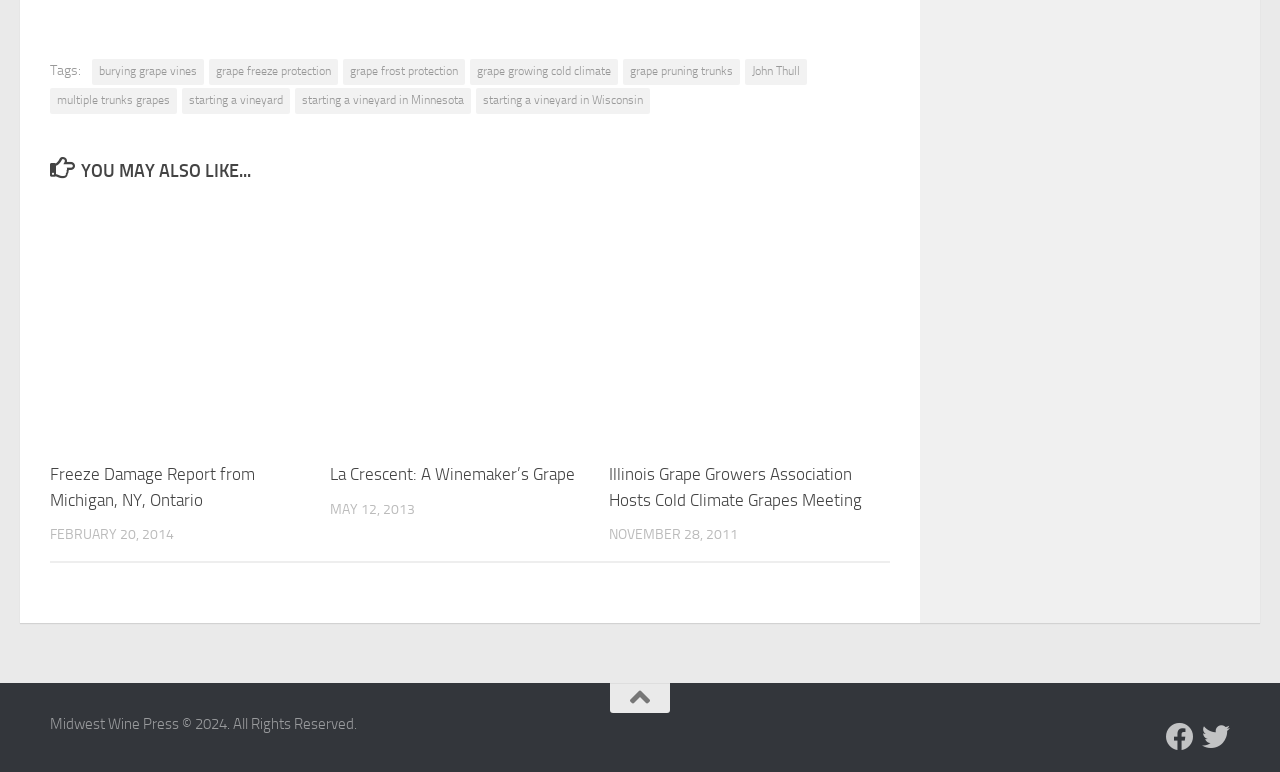Show the bounding box coordinates for the HTML element as described: "multiple trunks grapes".

[0.039, 0.114, 0.138, 0.148]